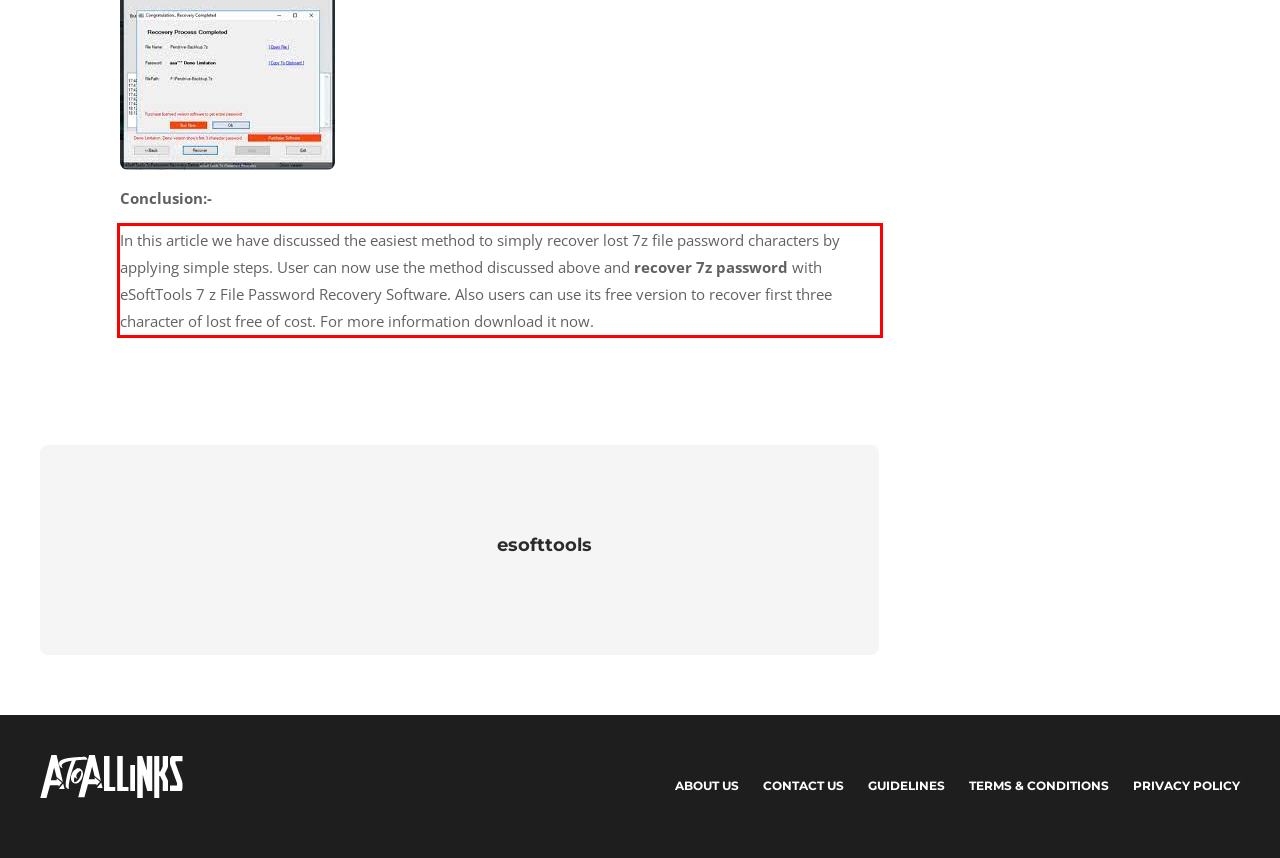Please perform OCR on the text content within the red bounding box that is highlighted in the provided webpage screenshot.

In this article we have discussed the easiest method to simply recover lost 7z file password characters by applying simple steps. User can now use the method discussed above and recover 7z password with eSoftTools 7 z File Password Recovery Software. Also users can use its free version to recover first three character of lost free of cost. For more information download it now.